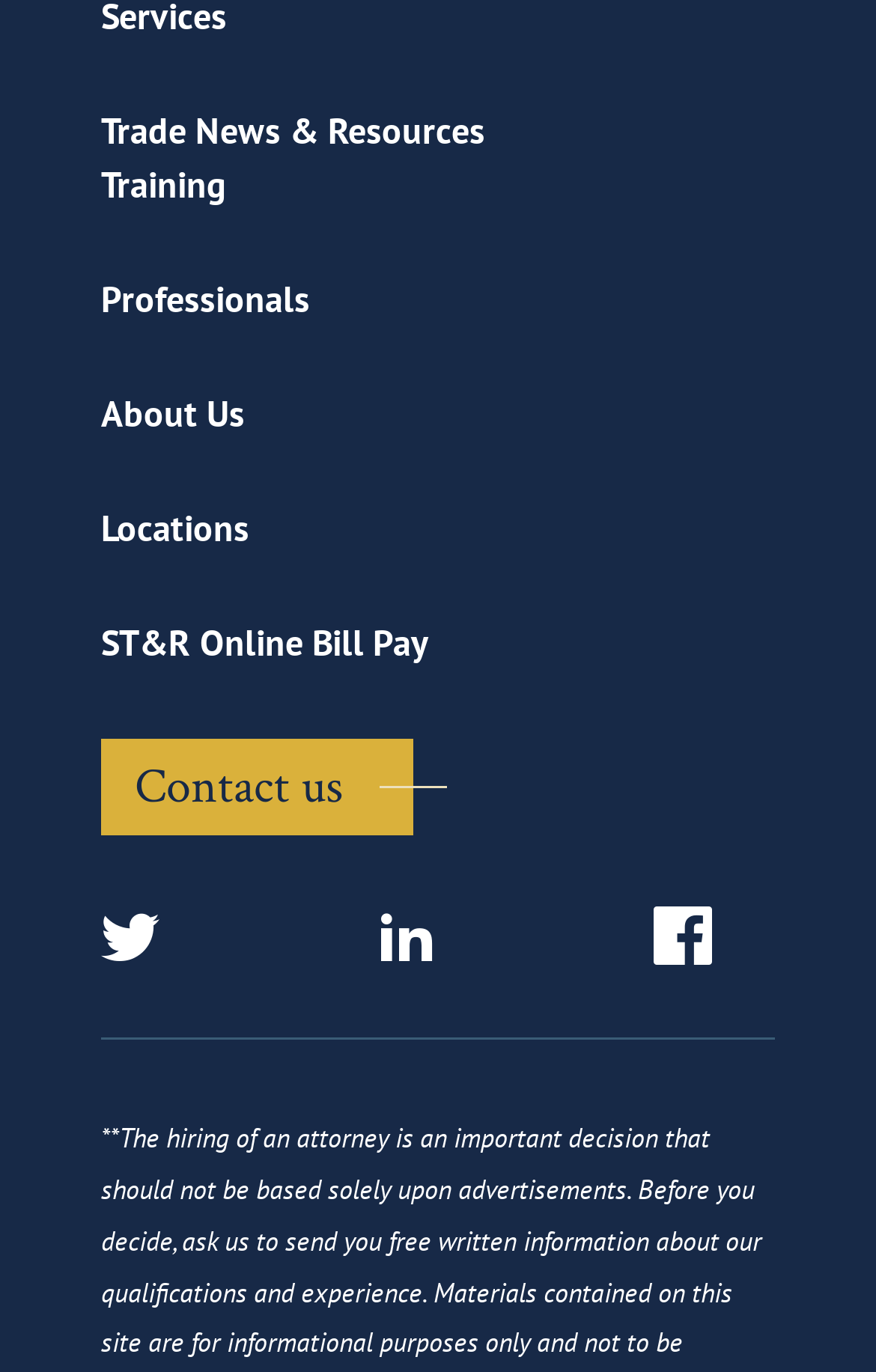Given the element description, predict the bounding box coordinates in the format (top-left x, top-left y, bottom-right x, bottom-right y), using floating point numbers between 0 and 1: About Us

[0.115, 0.285, 0.279, 0.318]